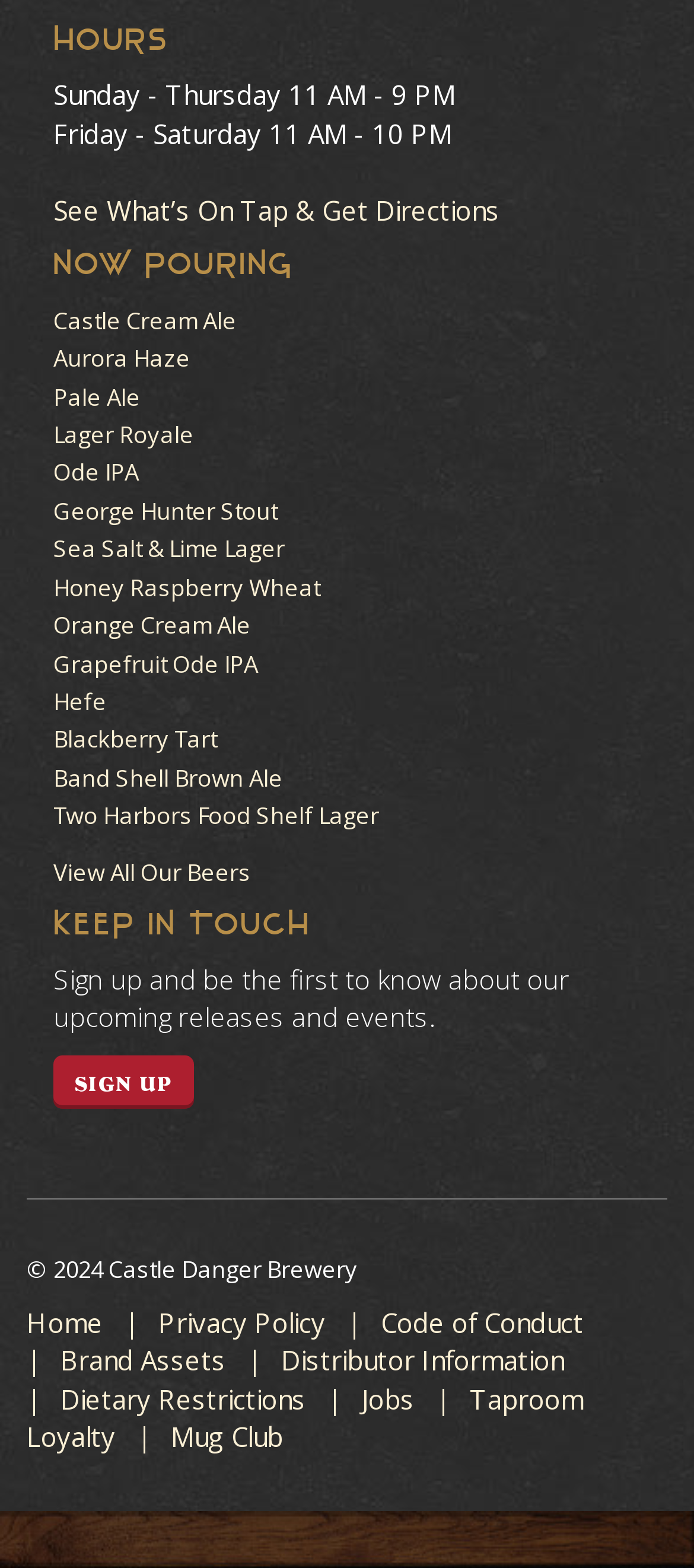Find and indicate the bounding box coordinates of the region you should select to follow the given instruction: "Go to home page".

[0.038, 0.832, 0.149, 0.855]